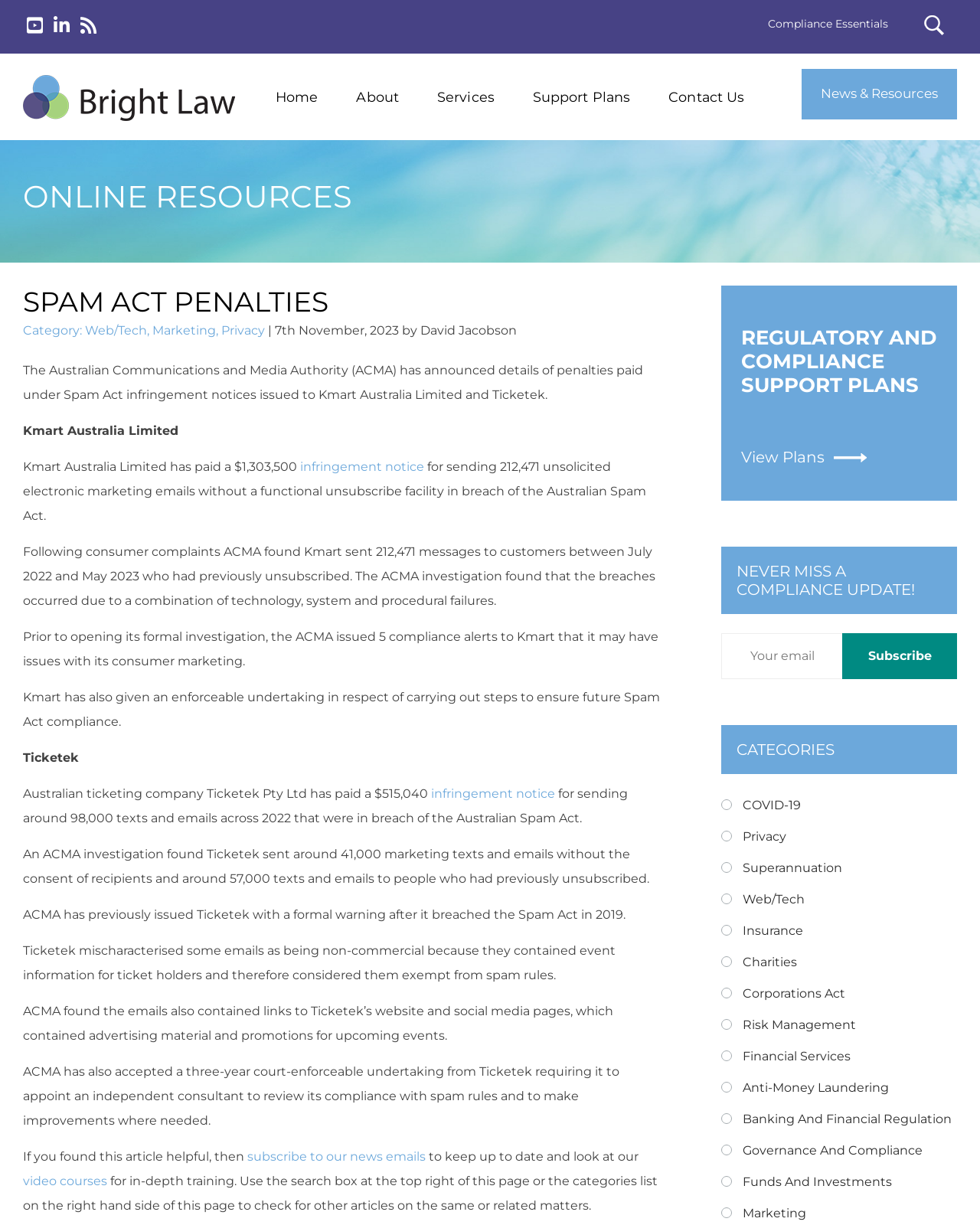Give a detailed account of the webpage, highlighting key information.

The webpage is about a law firm, Bright Law, and its news and resources section. At the top, there are several links to different sections of the website, including "Compliance Essentials", "Home", "About", "Services", "Support Plans", and "Contact Us". Below these links, there is a heading "ONLINE RESOURCES" followed by a subheading "SPAM ACT PENALTIES".

The main content of the webpage is an article about the Australian Communications and Media Authority (ACMA) announcing penalties paid under Spam Act infringement notices issued to Kmart Australia Limited and Ticketek. The article provides details about the penalties, including the amounts paid and the reasons for the breaches. There are also links to related articles and a section at the bottom with categories and a search box.

On the right-hand side of the page, there are several links to regulatory and compliance support plans, as well as a section to subscribe to news emails and a list of categories. There is also a heading "NEVER MISS A COMPLIANCE UPDATE!" with a textbox and a "Subscribe" button.

Throughout the page, there are several links to other articles and resources, including video courses and news emails. The overall layout is organized, with clear headings and concise text, making it easy to navigate and find relevant information.